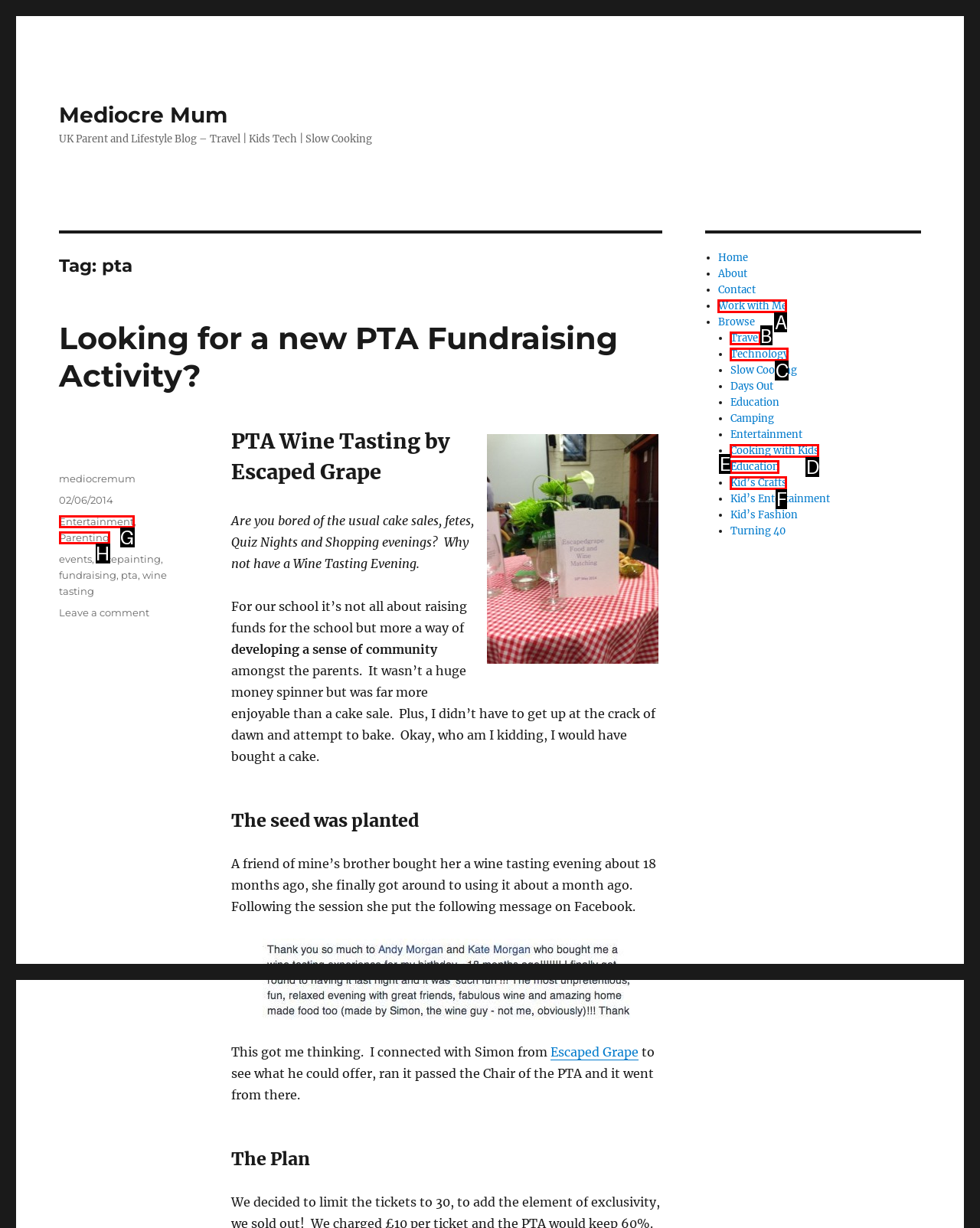Identify the correct lettered option to click in order to perform this task: Browse the 'Travel' category. Respond with the letter.

B